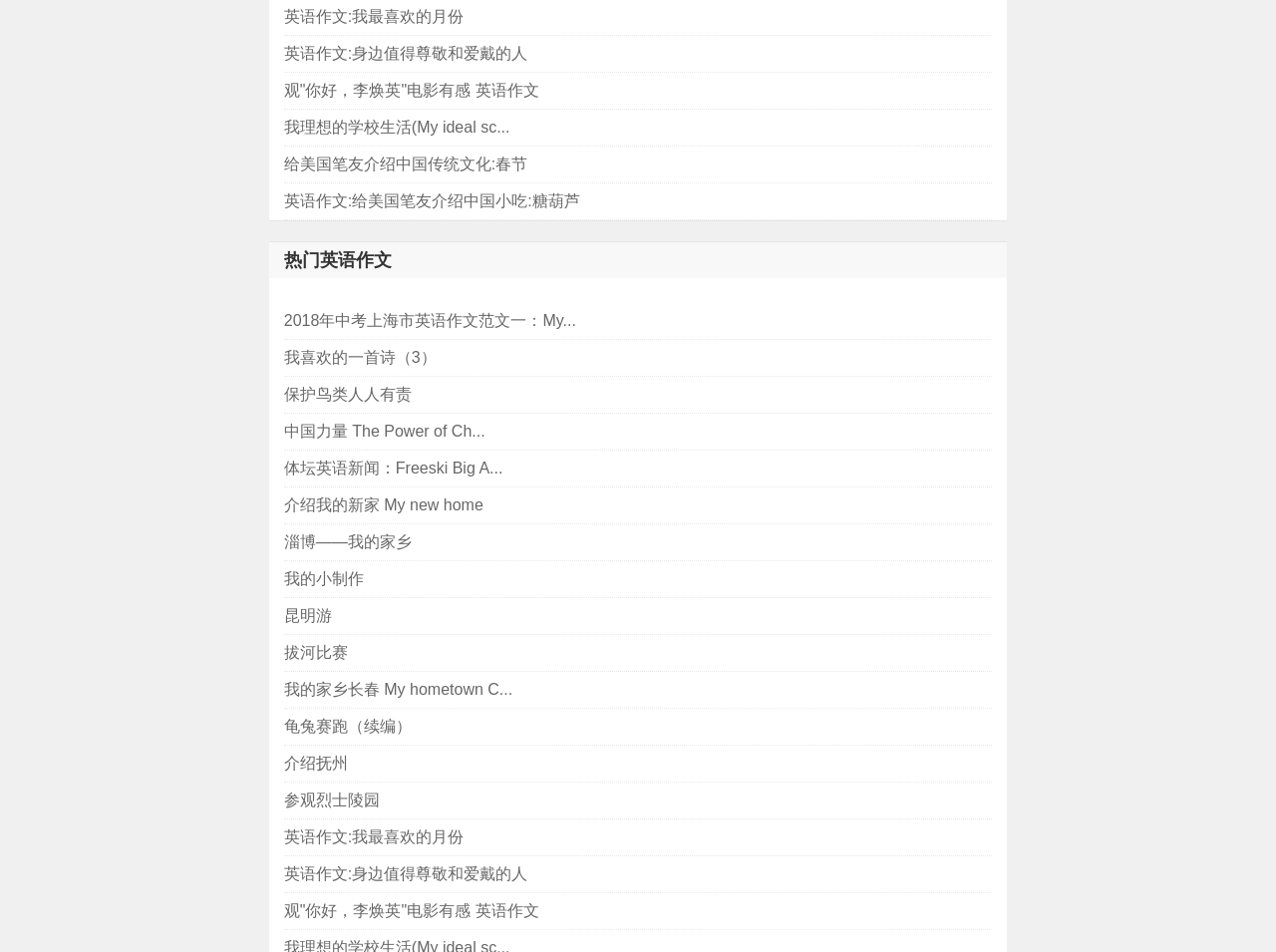What is the topic of the last link?
Using the information from the image, answer the question thoroughly.

The last link on the webpage has the text '英语作文:身边值得尊敬和爱戴的人', which translates to 'English essay: The people around me who are worthy of respect and love'. Therefore, the topic of the last link is respectful people, which is the same as the first link.